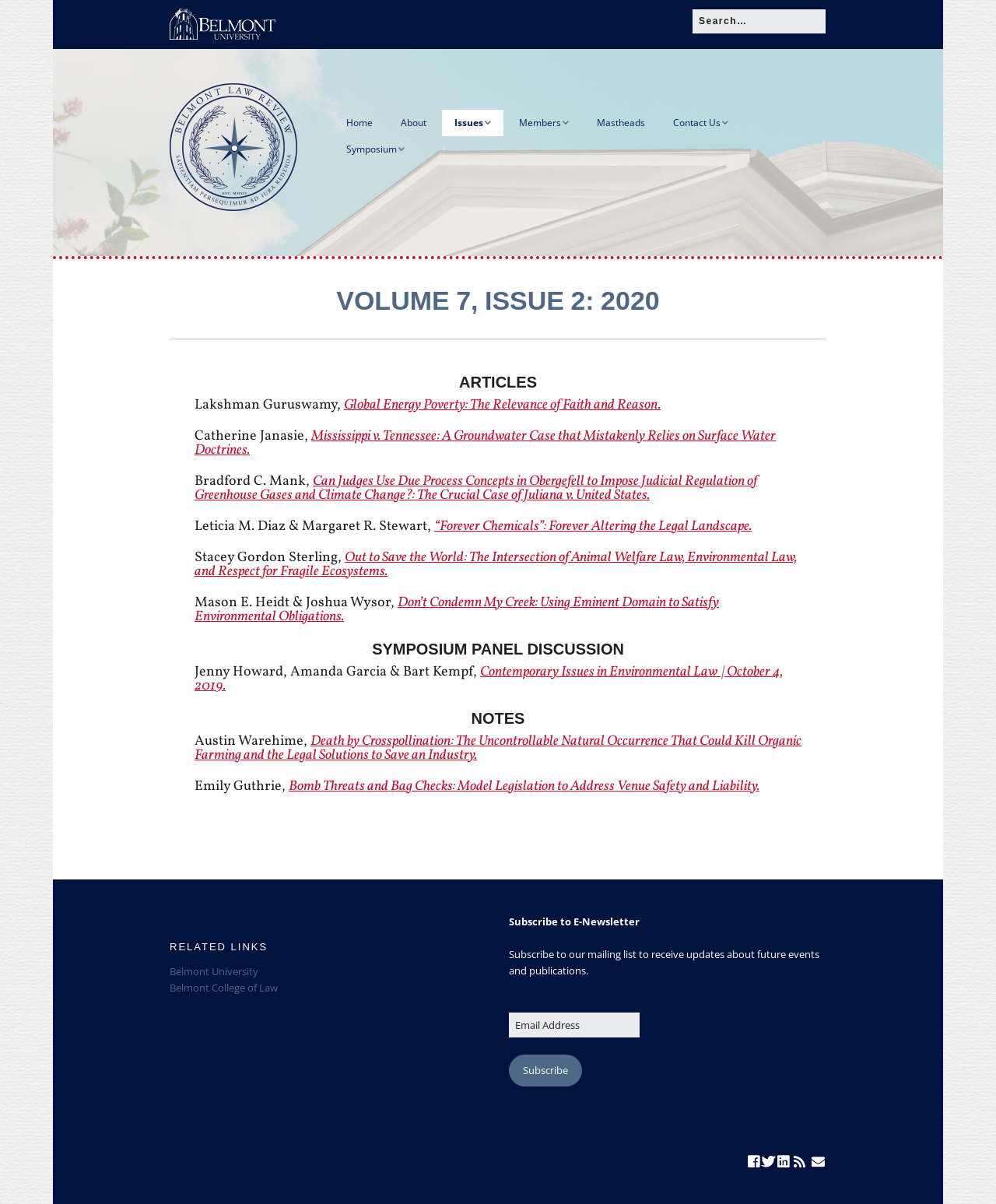Find the bounding box coordinates for the area you need to click to carry out the instruction: "Search for:". The coordinates should be four float numbers between 0 and 1, indicated as [left, top, right, bottom].

[0.695, 0.007, 0.83, 0.029]